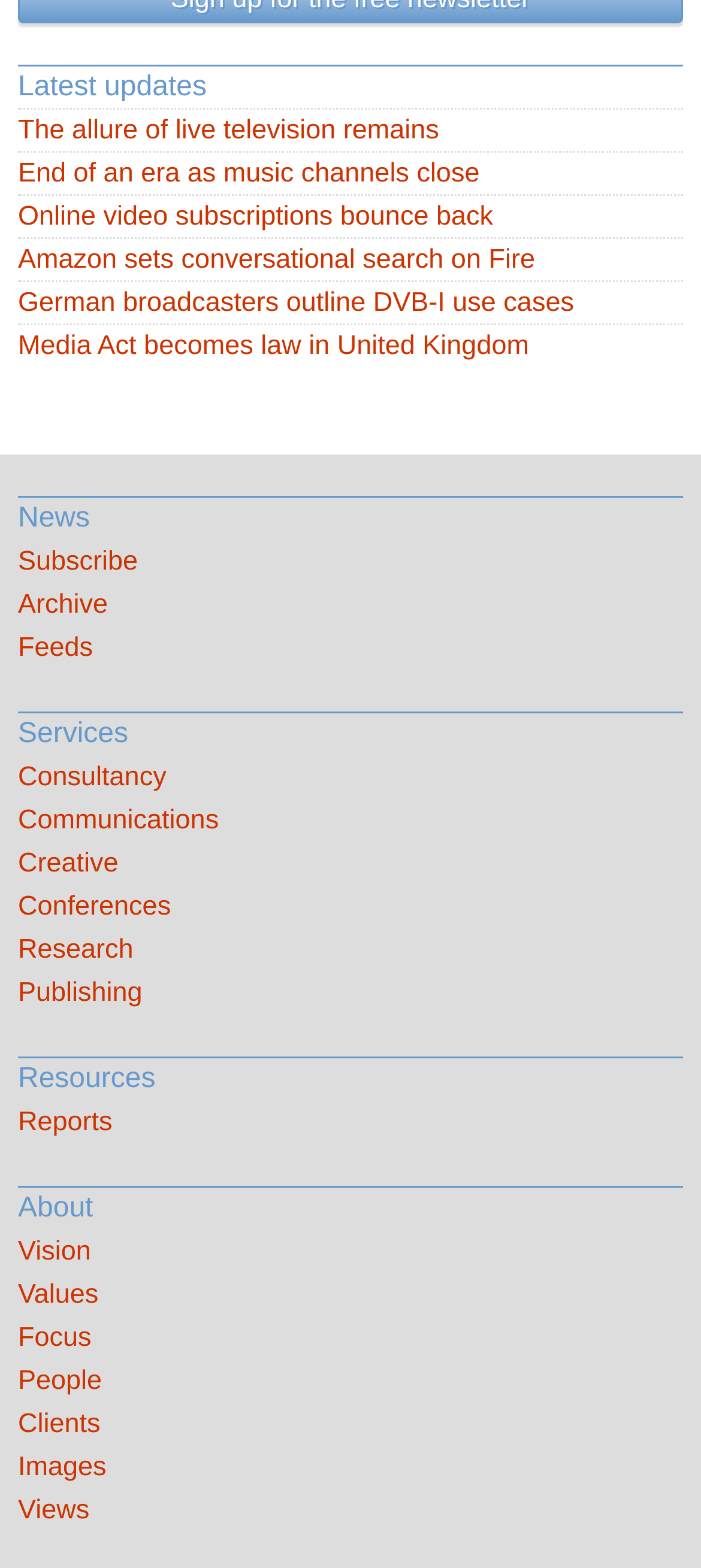How many services are listed?
Please answer the question as detailed as possible based on the image.

The services are listed under the heading 'Services'. There are 6 links under this heading, which are 'Consultancy', 'Communications', 'Creative', 'Conferences', 'Research', and 'Publishing'. Therefore, there are 6 services listed.